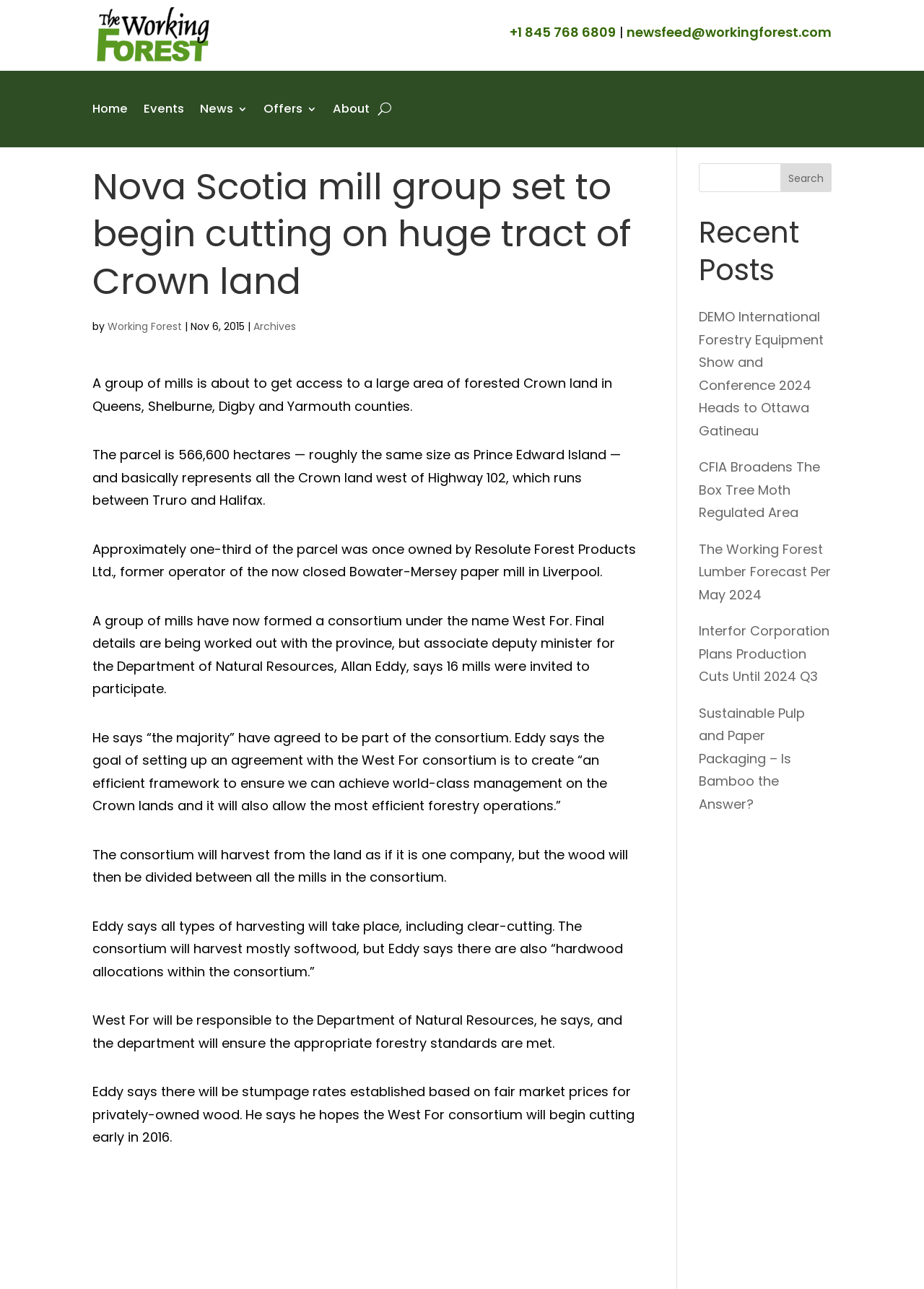Identify the bounding box coordinates of the area you need to click to perform the following instruction: "Click the 'Home' link".

[0.1, 0.063, 0.138, 0.106]